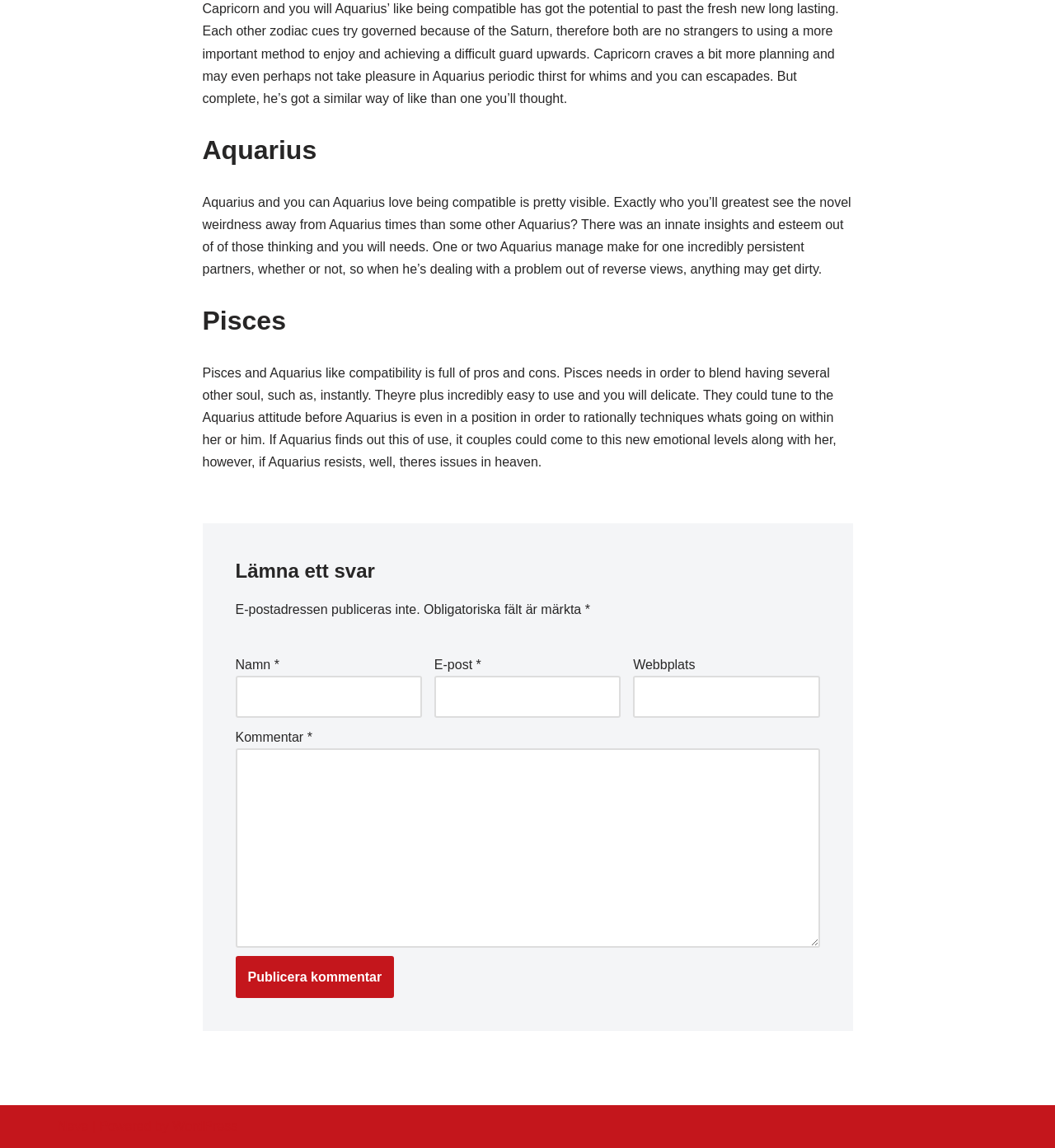Provide your answer to the question using just one word or phrase: Can users leave a comment without providing their website URL?

Yes